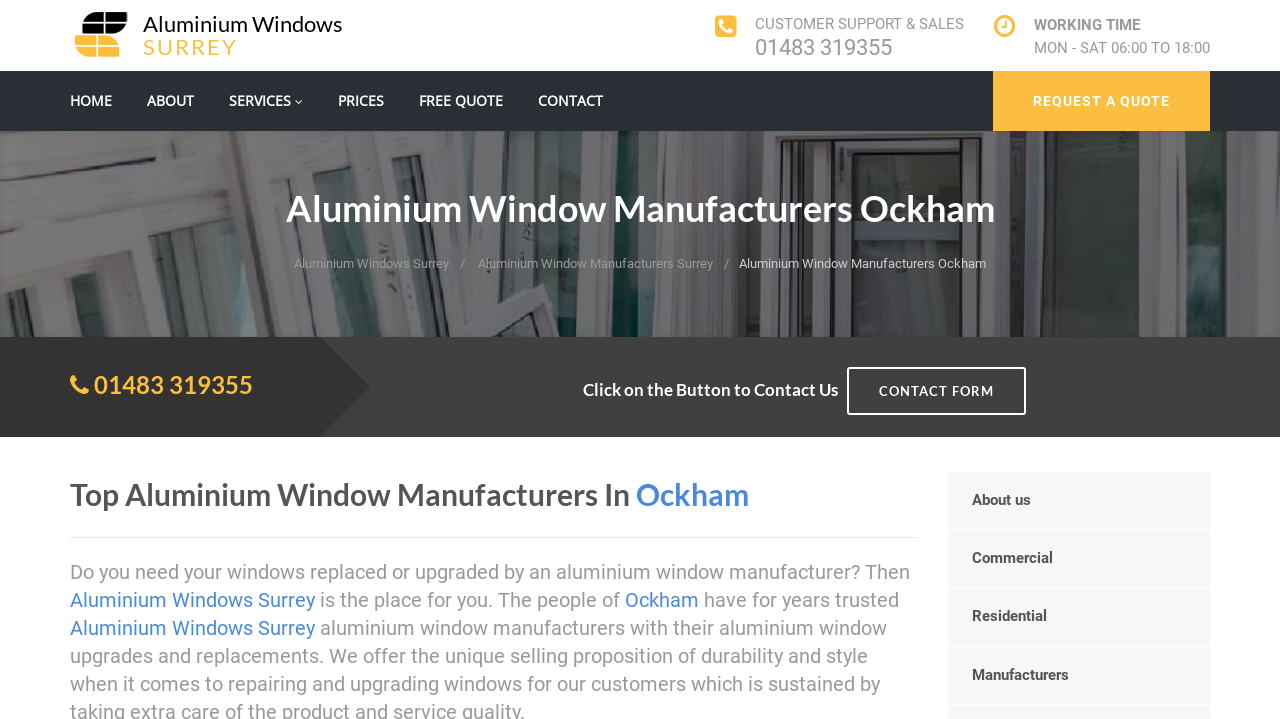Determine the main headline from the webpage and extract its text.

Aluminium Window Manufacturers Ockham